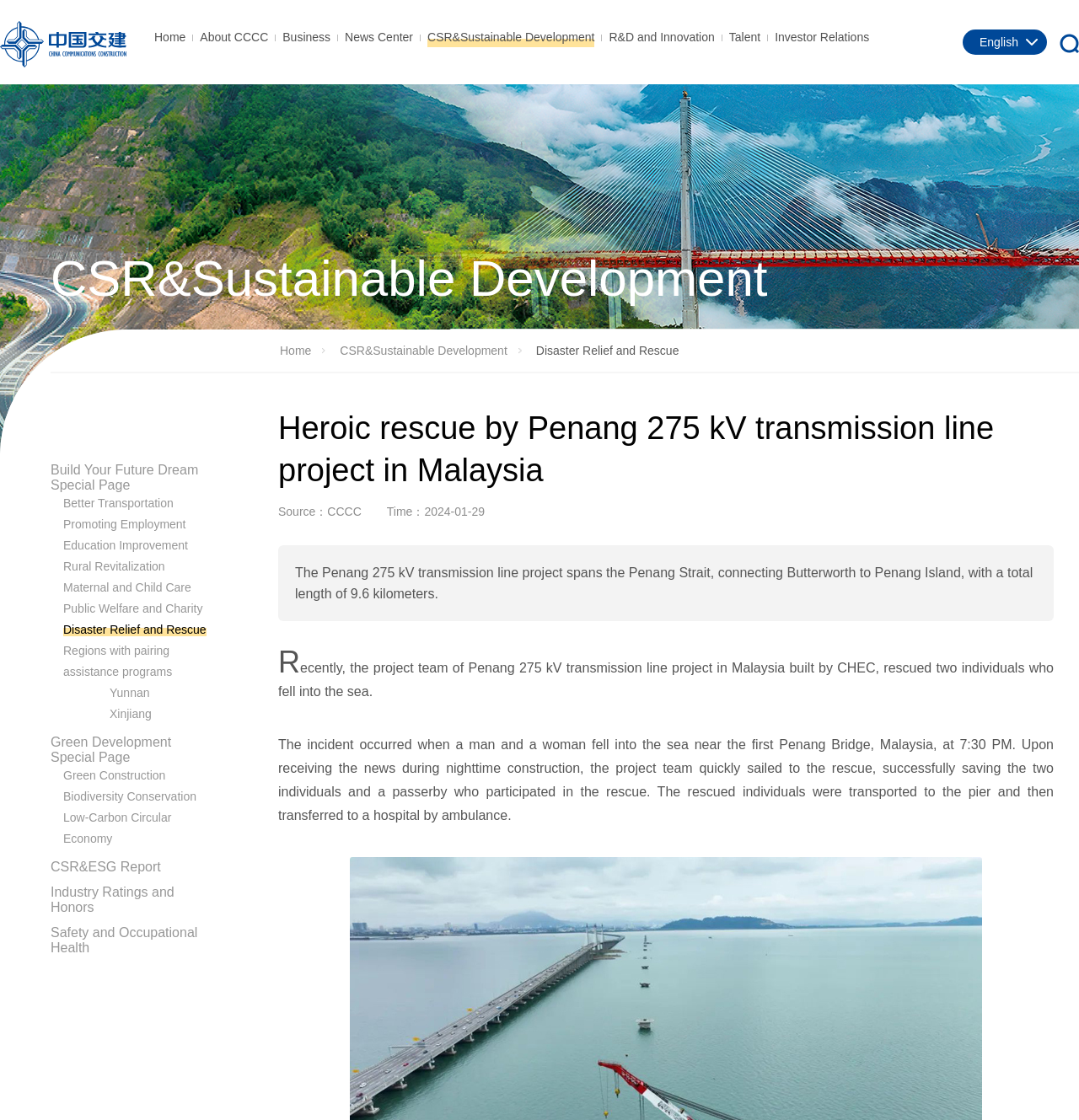Generate an in-depth caption that captures all aspects of the webpage.

The webpage is about China Communications Construction Company Ltd. At the top left corner, there is a logo image and a link to the homepage. Below the logo, there is a navigation menu with links to various sections, including "Home", "About CCCC", "Business", "News Center", "CSR&Sustainable Development", "R&D and Innovation", "Talent", and "Investor Relations". 

On the top right corner, there is a language selection option with the text "English". Next to it, there is a small image. 

Below the navigation menu, there is a section dedicated to CSR&Sustainable Development, with a heading and a brief description. Below this section, there are links to various subtopics, including "Disaster Relief and Rescue", "Build Your Future Dream Special Page", and others related to social responsibility and sustainability.

Further down, there is a news article about a heroic rescue by the Penang 275 kV transmission line project in Malaysia. The article includes a heading, a brief description, and two paragraphs of text. The article also includes the source and time of the news.